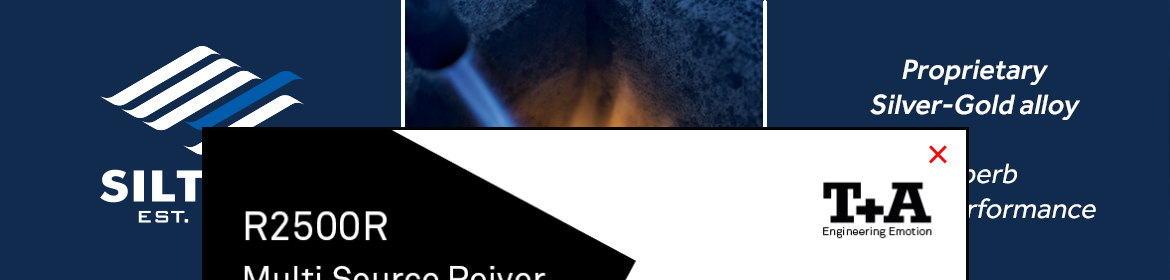What material is used for superb performance?
Carefully analyze the image and provide a thorough answer to the question.

According to the caption, the proprietary Silver-Gold alloy is used to emphasize superb performance, implying that it is a key material used in the product for achieving high-quality audio technology.